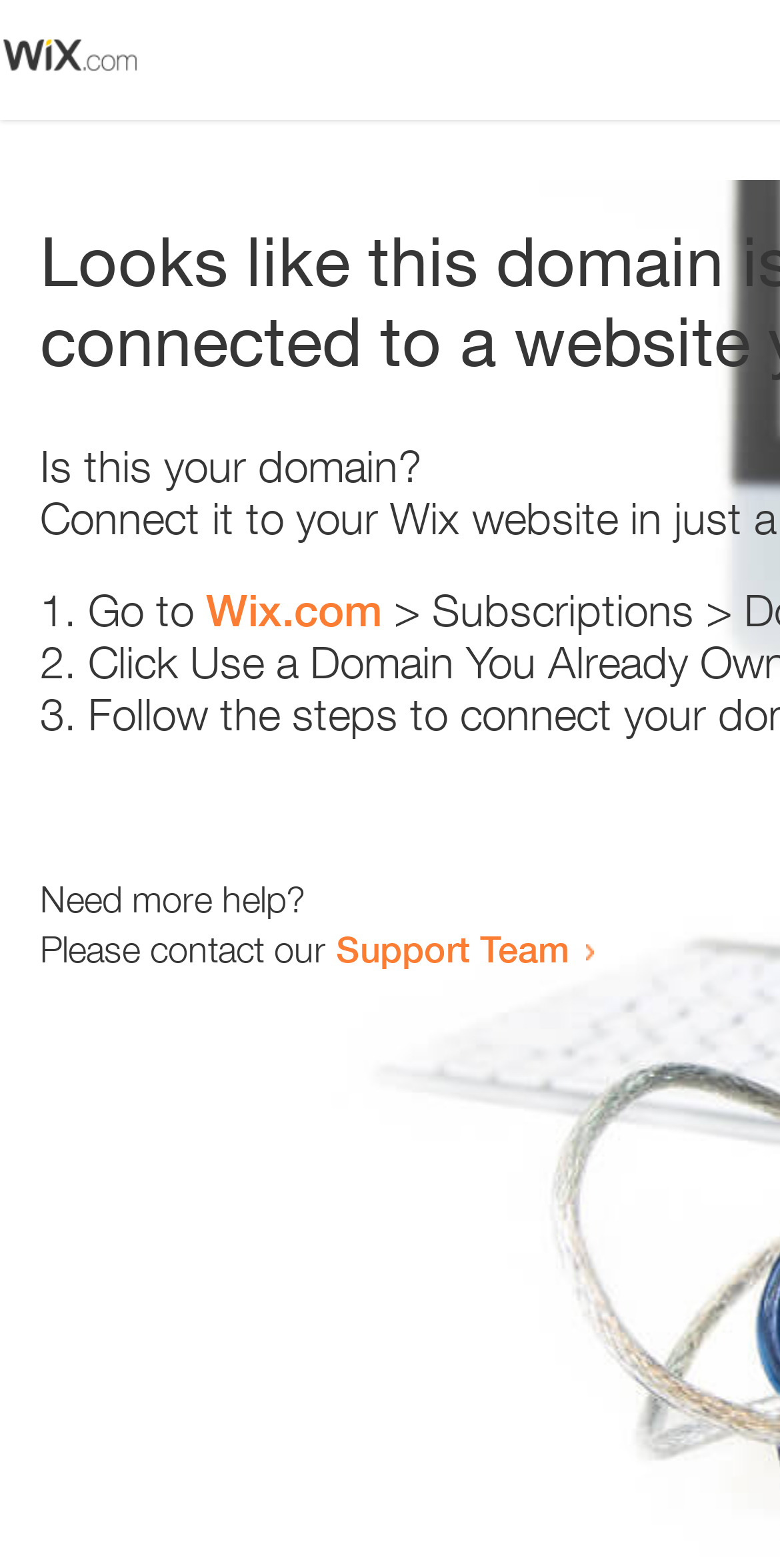Find the UI element described as: "aria-label="Twitter"" and predict its bounding box coordinates. Ensure the coordinates are four float numbers between 0 and 1, [left, top, right, bottom].

None